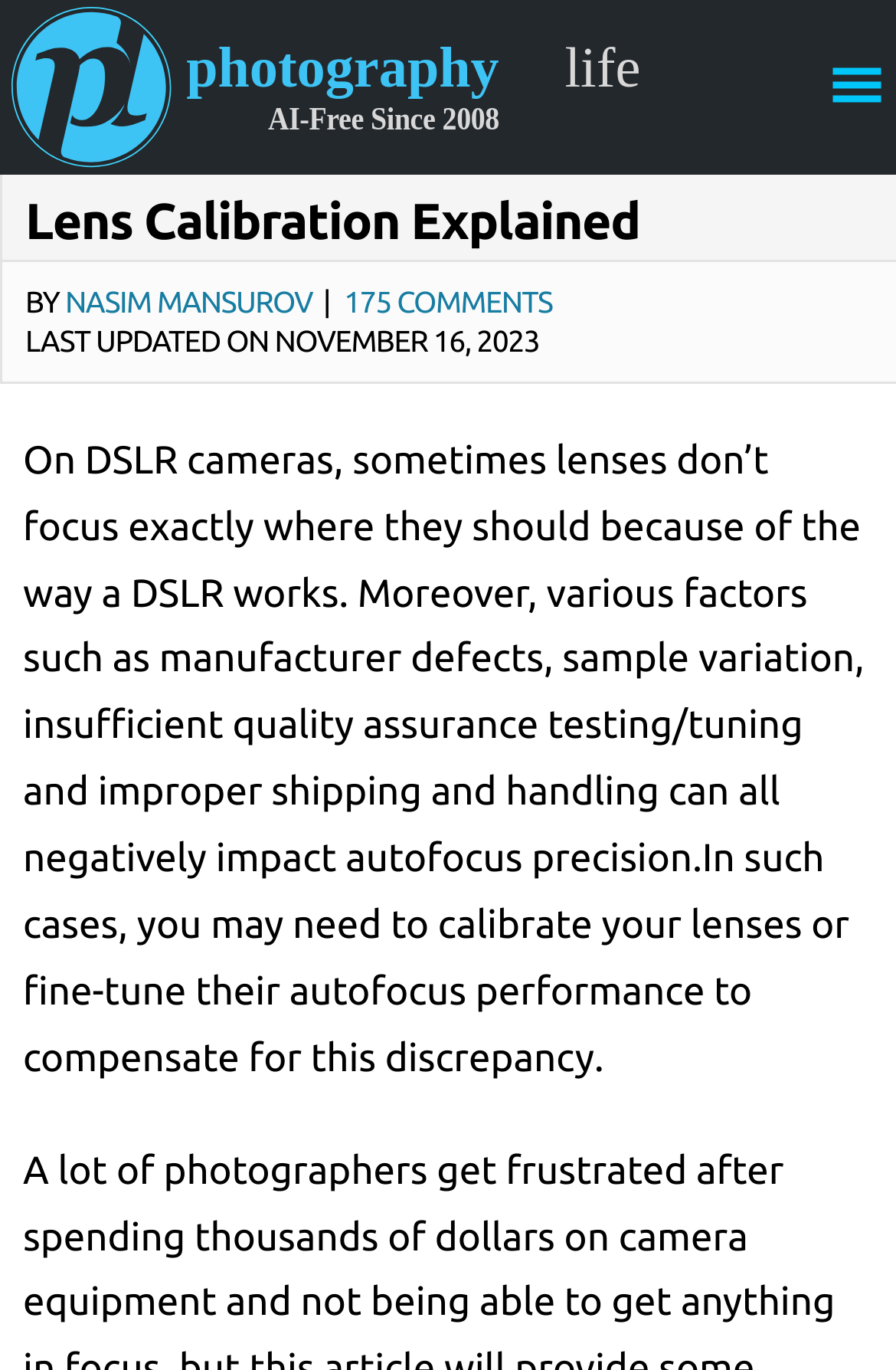Please answer the following question as detailed as possible based on the image: 
What can negatively impact autofocus precision?

The factors that can negatively impact autofocus precision can be found in the article's introduction, which lists 'manufacturer defects, sample variation, insufficient quality assurance testing/tuning and improper shipping and handling' as the reasons.